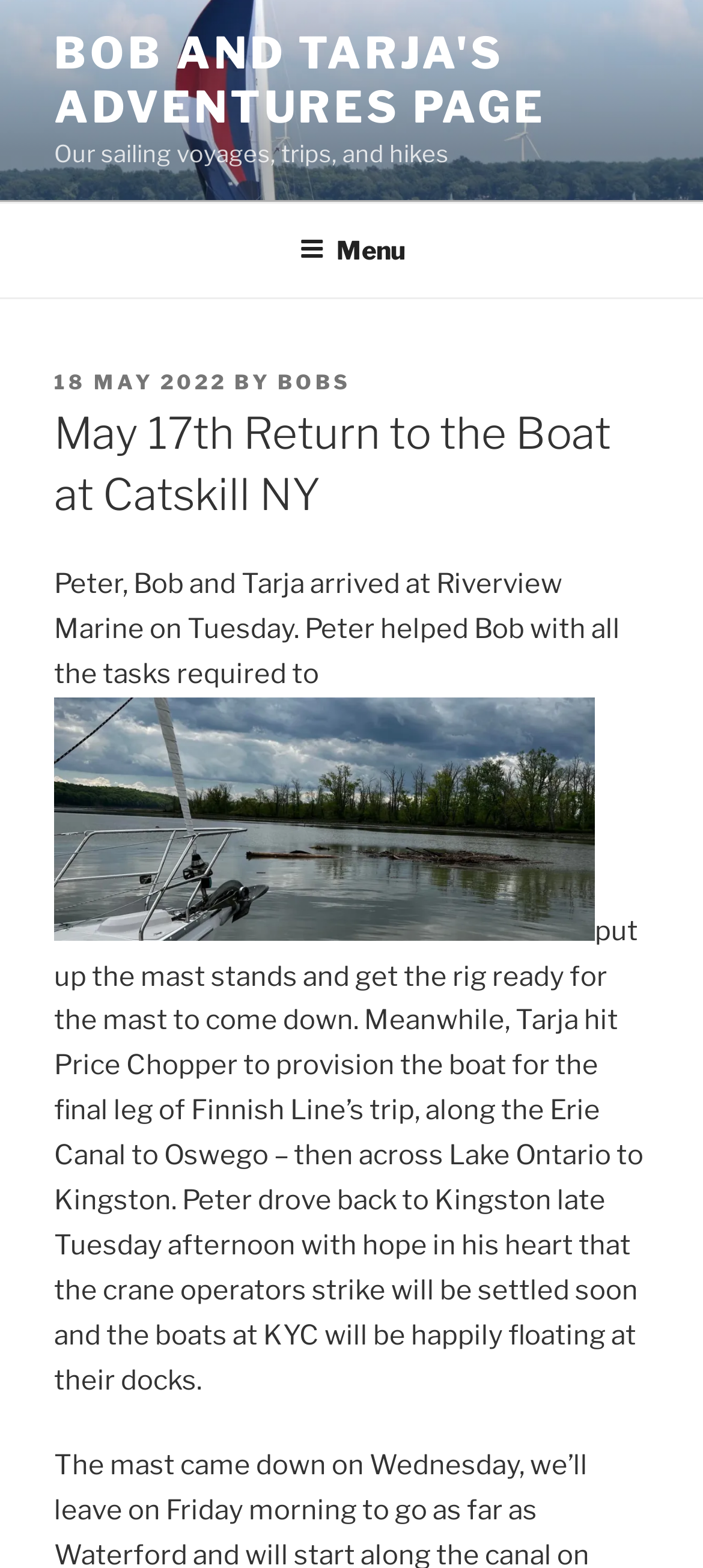Explain the webpage's design and content in an elaborate manner.

The webpage is about Bob and Tarja's sailing adventures, specifically their return to the boat at Catskill, NY. At the top of the page, there is a link to "BOB AND TARJA'S ADVENTURES PAGE" and a brief description of the page's content, "Our sailing voyages, trips, and hikes". Below this, there is a top menu navigation bar that spans the entire width of the page.

On the left side of the page, there is a menu button labeled "Menu" that, when expanded, reveals a header section with a posted date of "18 MAY 2022" and the author's name, "BOBS". Below this, there is a heading that reads "May 17th Return to the Boat at Catskill NY".

The main content of the page is divided into two paragraphs. The first paragraph describes Peter, Bob, and Tarja's arrival at Riverview Marine on Tuesday, where Peter helped Bob with preparing the mast stands and rig. The second paragraph continues the story, describing Tarja's trip to provision the boat and Peter's drive back to Kingston, hoping for a resolution to the crane operators' strike.

There are no images on the page. The overall layout is organized, with clear headings and concise text.